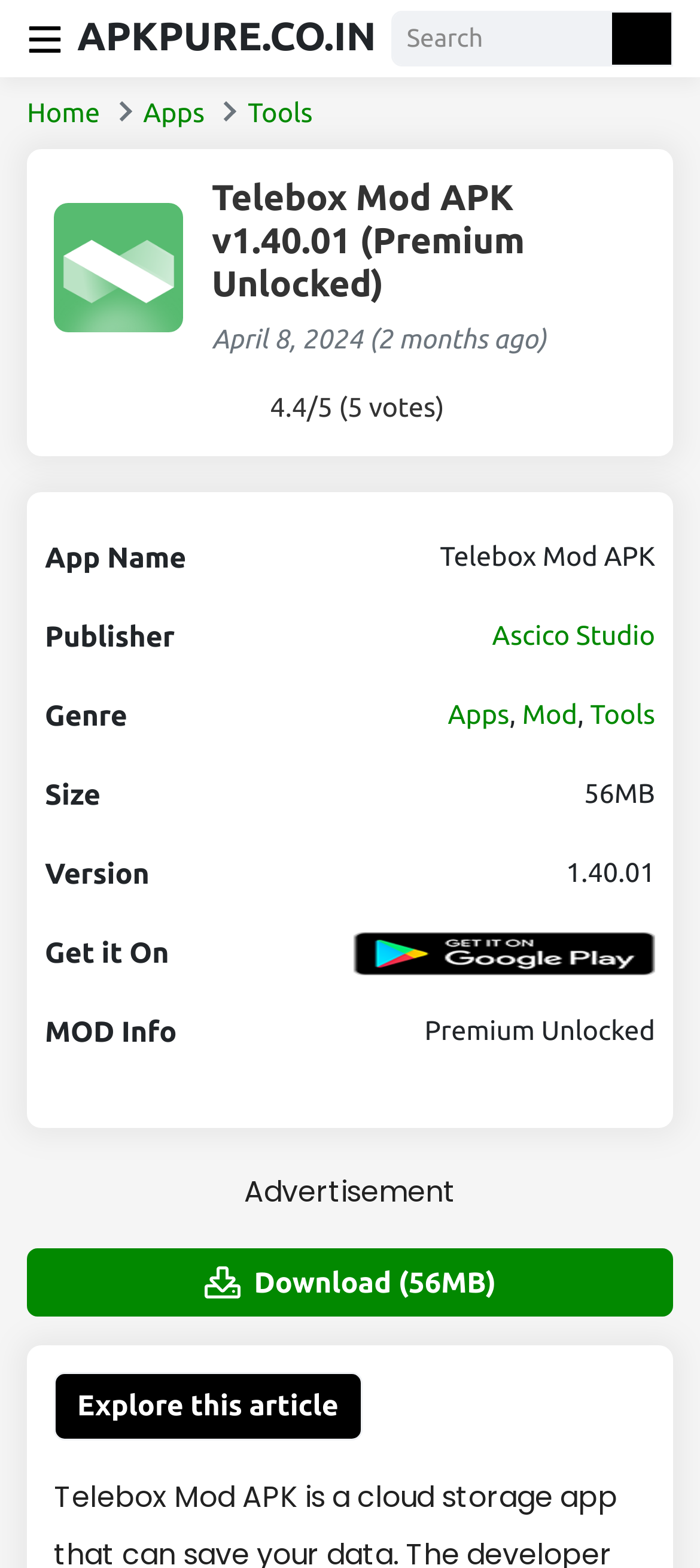Use the information in the screenshot to answer the question comprehensively: What is the genre of the APK?

The genre of the APK can be found in the gridcell element with the text 'Apps, Mod, Tools' which is located in the table element under the 'Genre' rowheader.